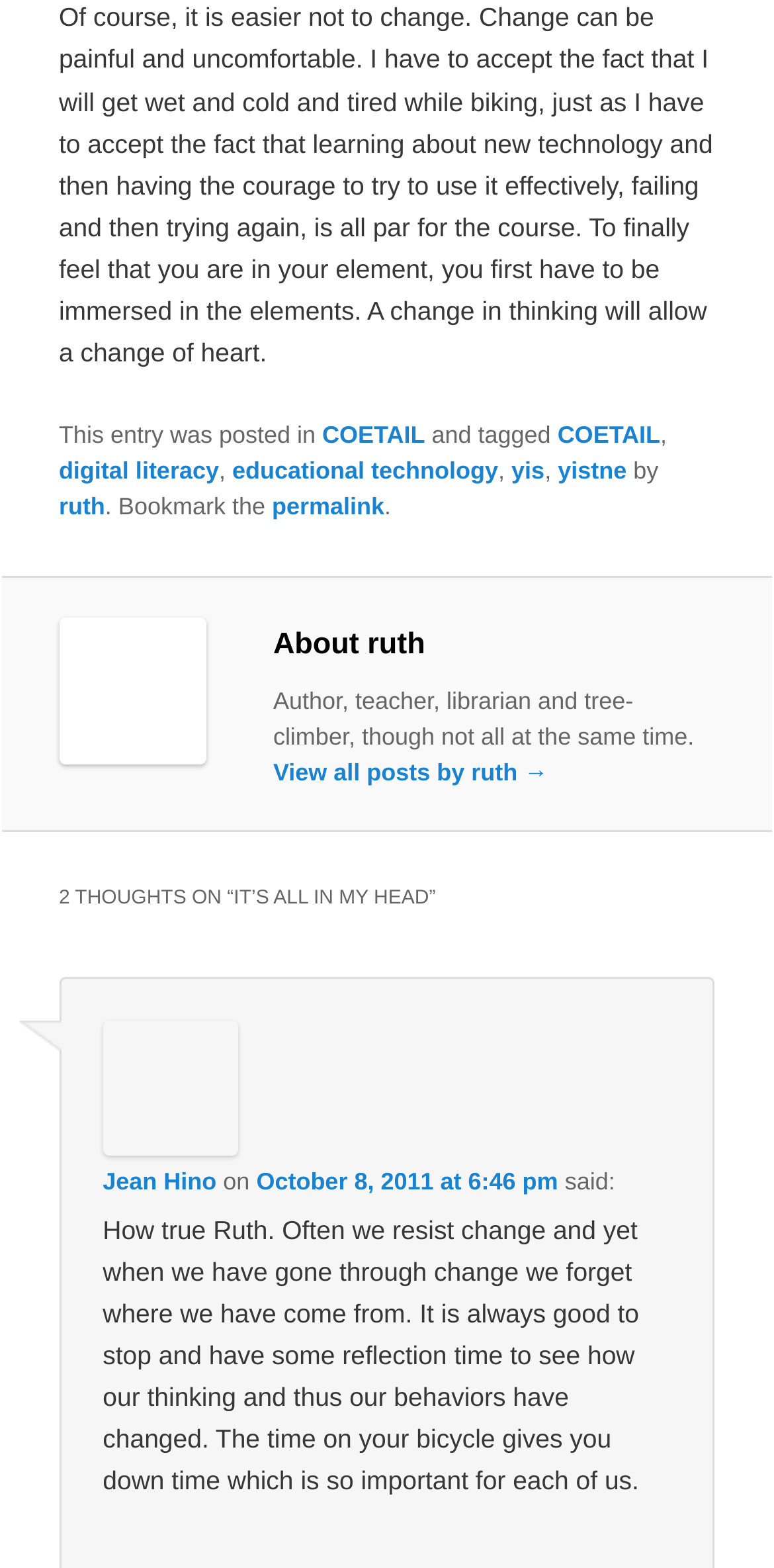Please identify the bounding box coordinates of the region to click in order to complete the task: "Click on the link 'digital literacy'". The coordinates must be four float numbers between 0 and 1, specified as [left, top, right, bottom].

[0.076, 0.291, 0.283, 0.308]